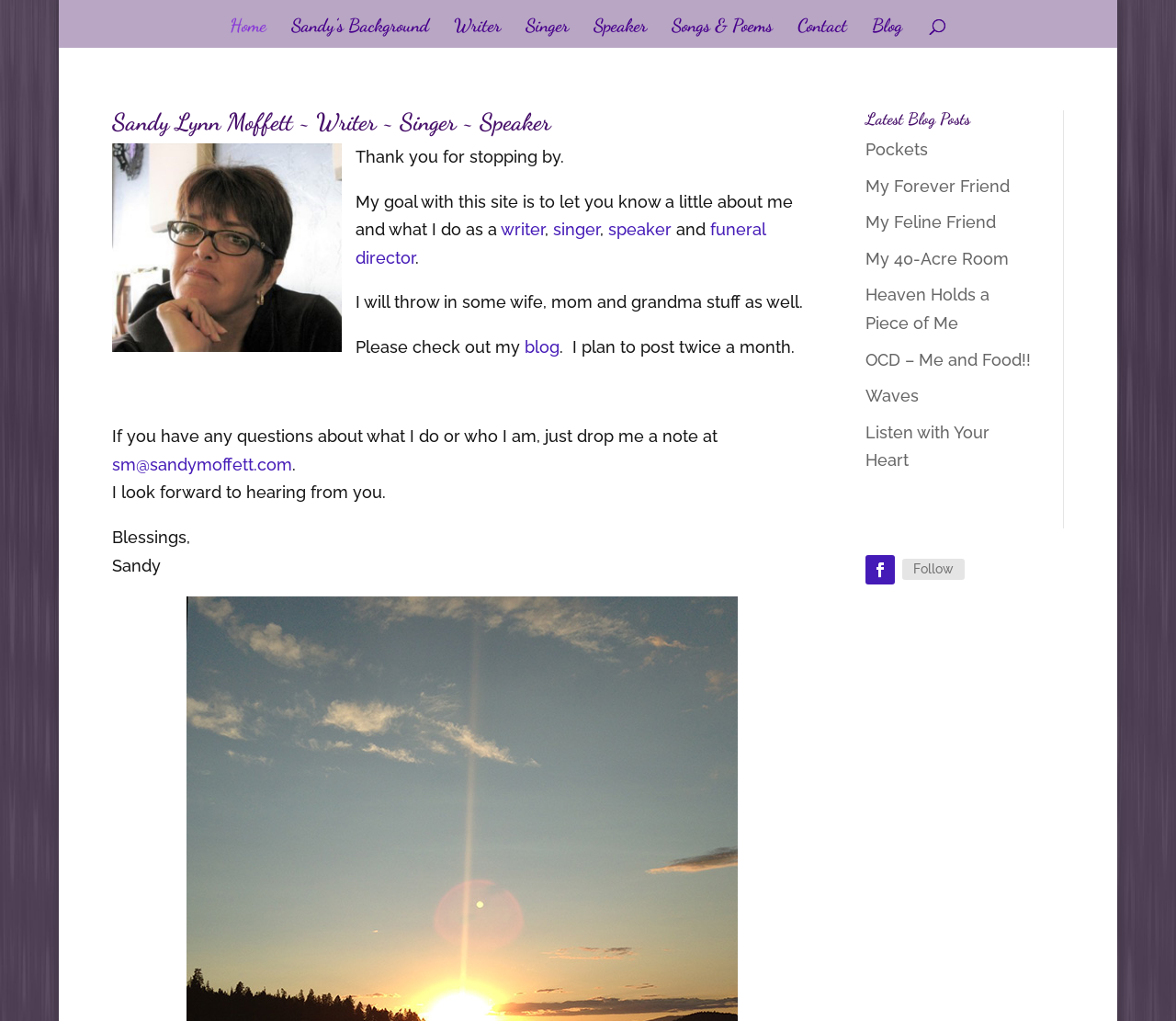Using the description: "alt="Sandy Moffett"", determine the UI element's bounding box coordinates. Ensure the coordinates are in the format of four float numbers between 0 and 1, i.e., [left, top, right, bottom].

[0.492, 0.0, 0.51, 0.02]